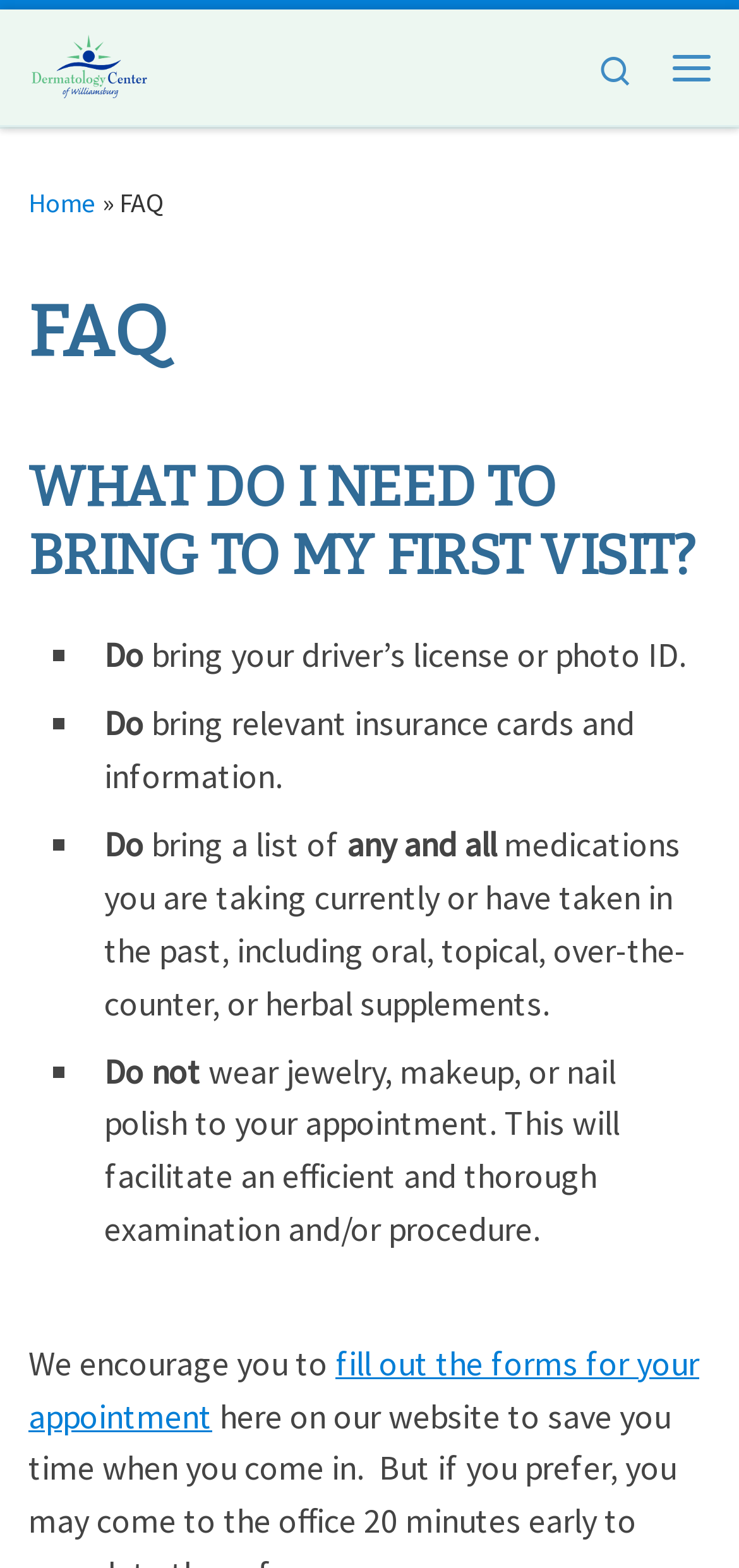Identify the bounding box coordinates for the UI element described as: "aria-label="Dermatology Center of Williamsburg |"".

[0.038, 0.025, 0.202, 0.057]